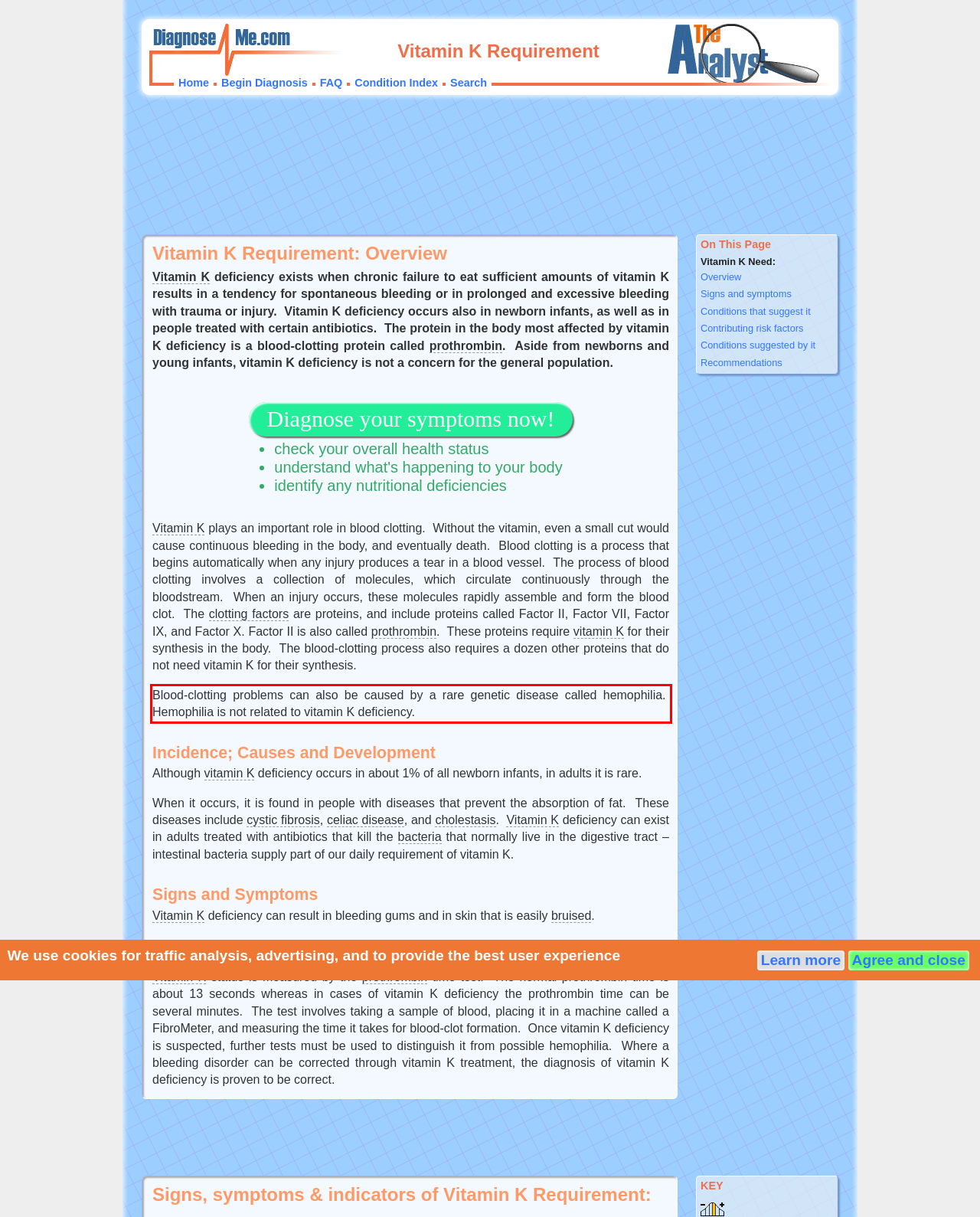Please perform OCR on the UI element surrounded by the red bounding box in the given webpage screenshot and extract its text content.

Blood-clotting problems can also be caused by a rare genetic disease called hemophilia. Hemophilia is not related to vitamin K deficiency.